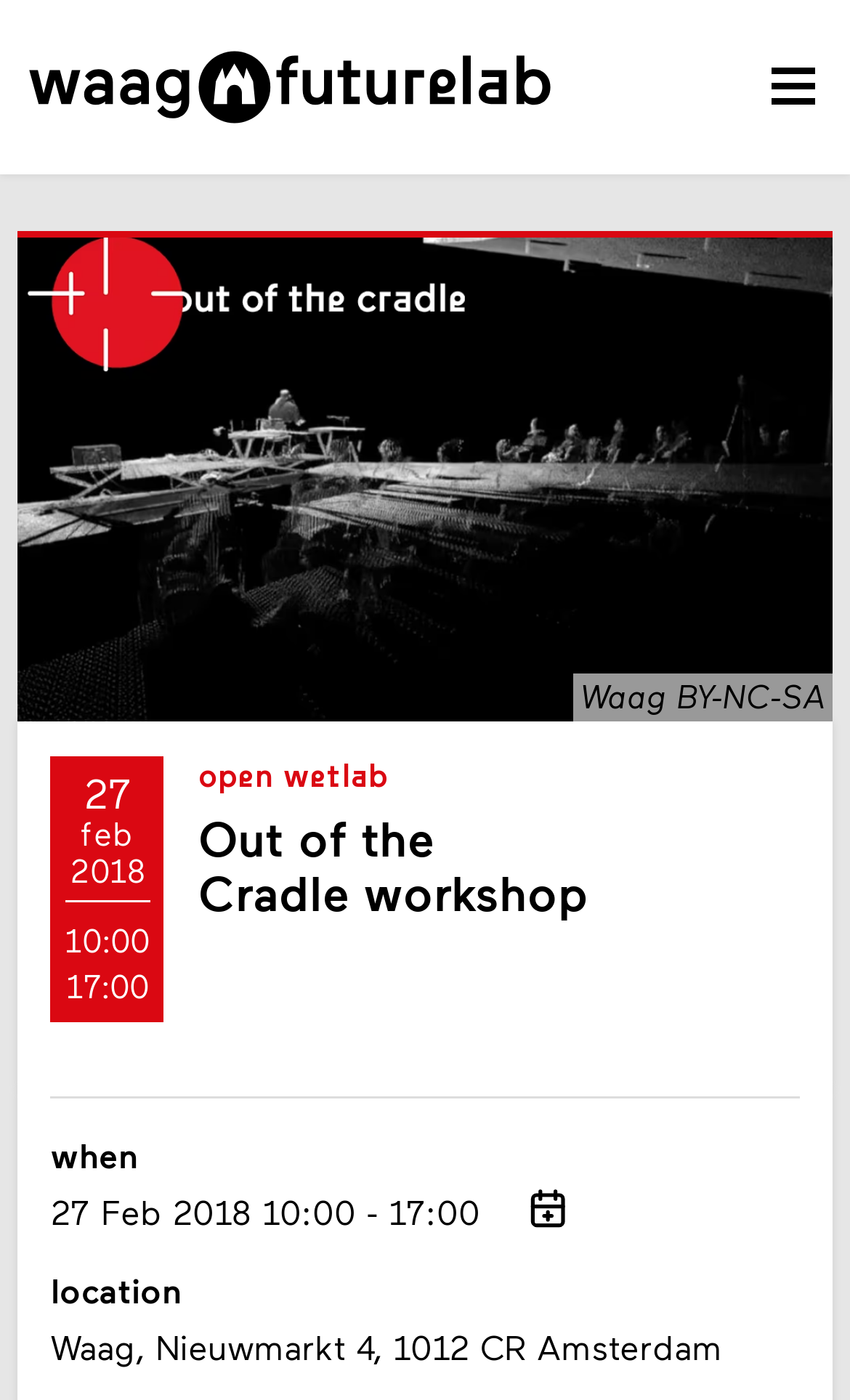Provide a brief response using a word or short phrase to this question:
What is the time of the workshop?

10:00 - 17:00